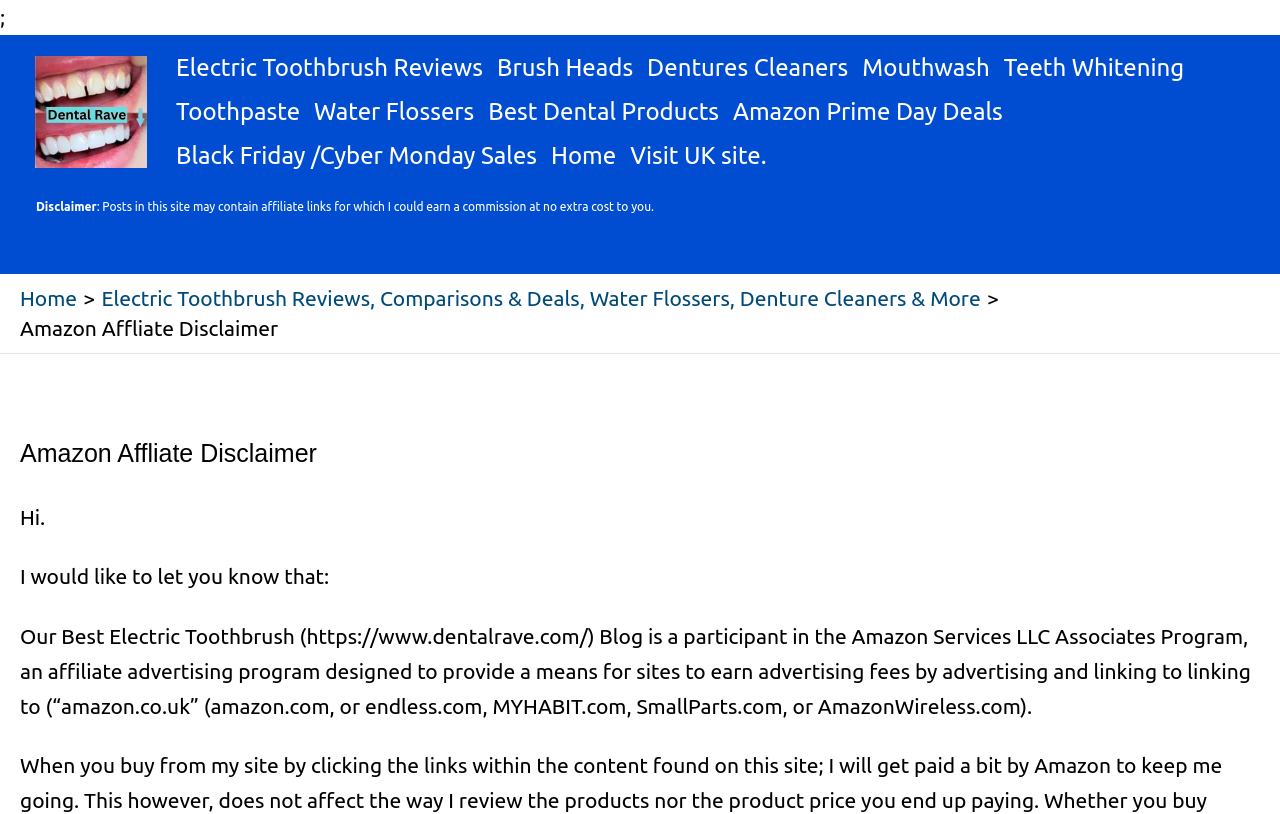Determine the bounding box coordinates of the clickable region to execute the instruction: "Check Amazon Prime Day Deals". The coordinates should be four float numbers between 0 and 1, denoted as [left, top, right, bottom].

[0.567, 0.11, 0.789, 0.164]